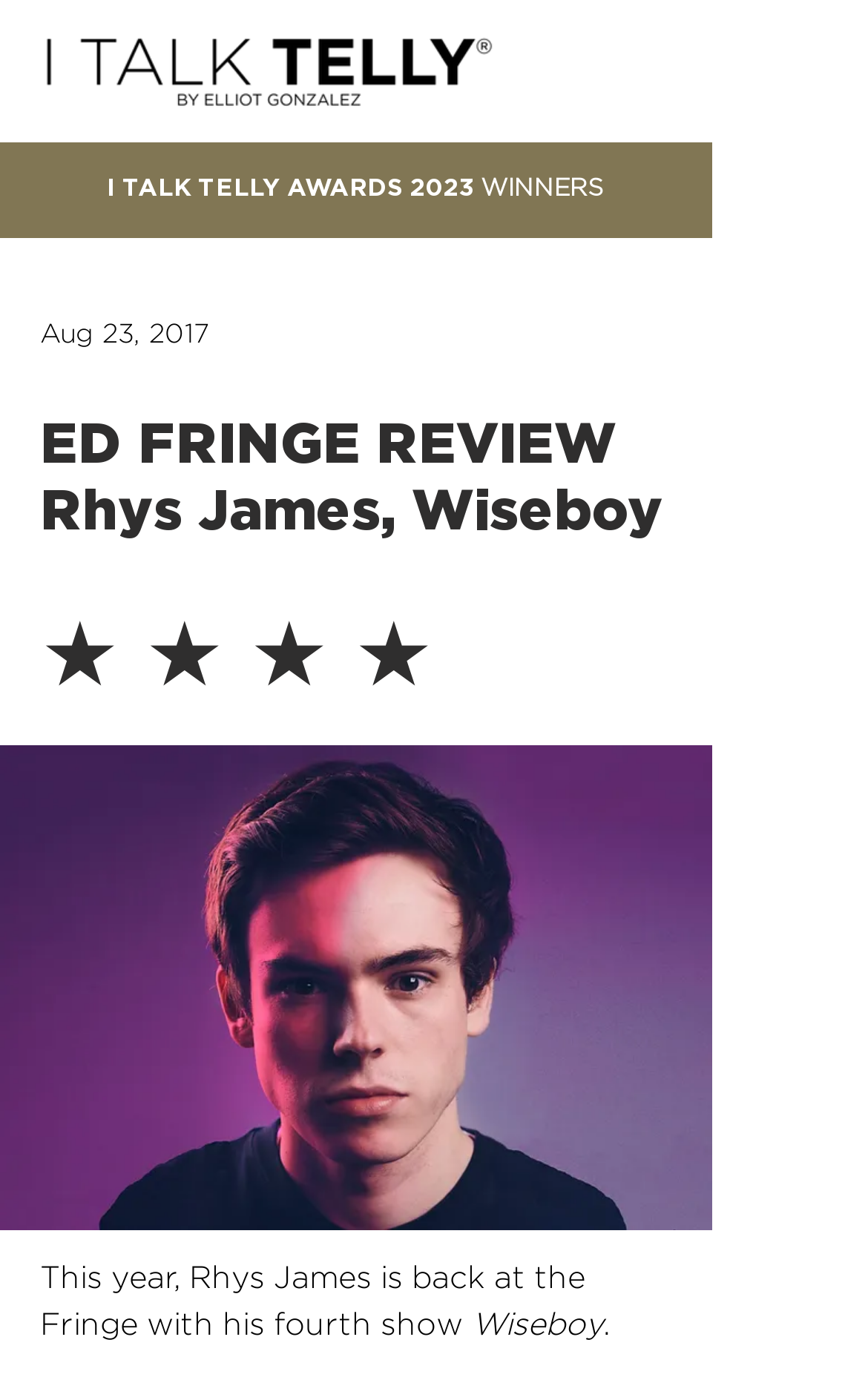Illustrate the webpage thoroughly, mentioning all important details.

The webpage appears to be a review of Rhys James' show "Wiseboy" at the Edinburgh Fringe festival. At the top right corner, there is a button to open a navigation menu. On the top left, there is a logo of "I Talk Telly" with a link to the logo image. Below the logo, there is a heading that reads "I TALK TELLY AWARDS 2023 WINNERS" with a link to the awards page.

Underneath the heading, there is a subheading that reads "ED FRINGE REVIEW Rhys James, Wiseboy" with a rating of four stars. Below the subheading, there is a button with no text. The main content of the review starts with the text "This year, Rhys James is back at the Fringe with his fourth show Wiseboy." The text is divided into three parts, with "Wiseboy" on a new line and a period at the end of the sentence.

There are a total of 2 links, 2 headings, 1 button, 1 image, and 3 static text elements on the webpage. The layout is organized, with clear headings and concise text.